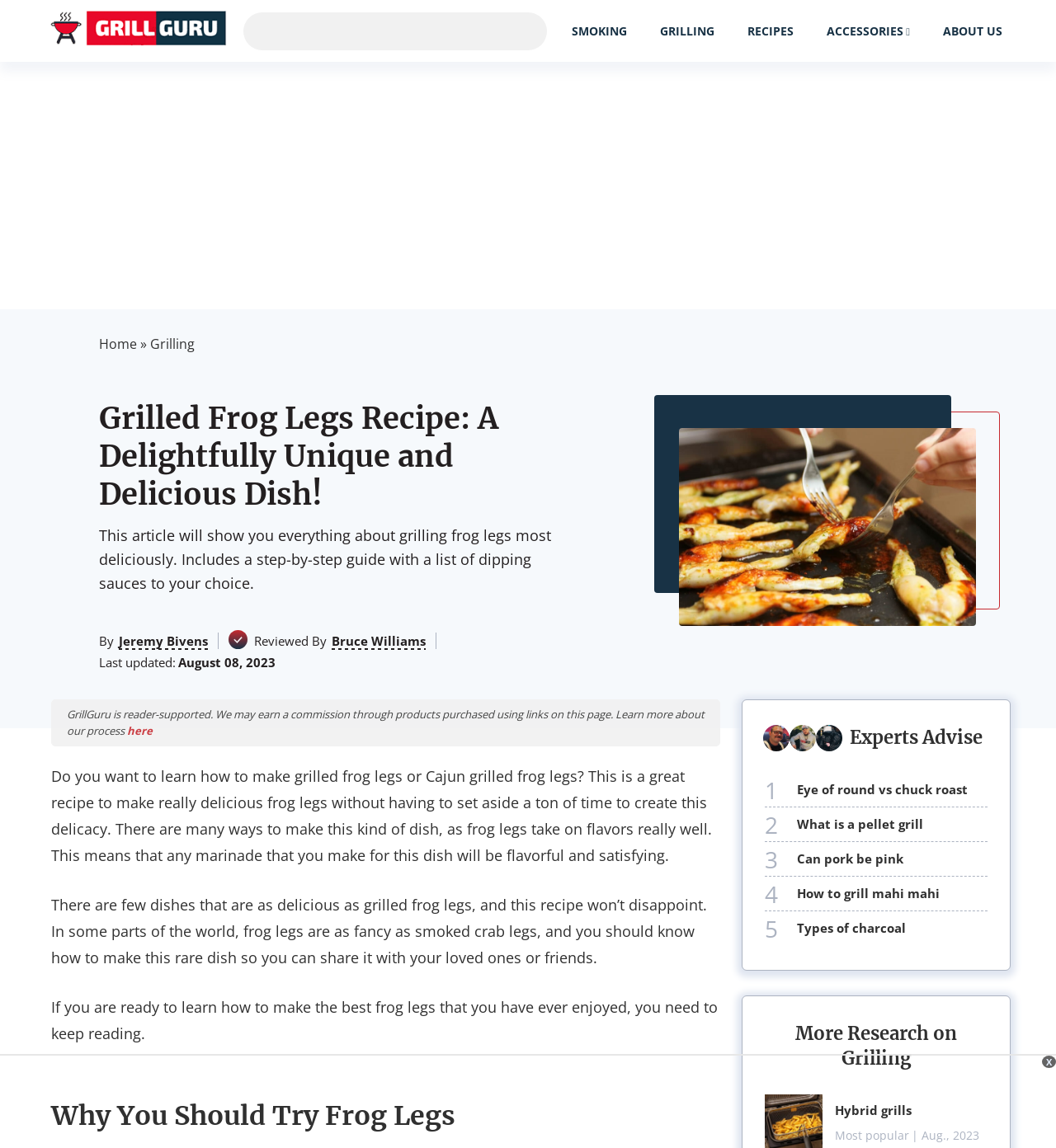Determine the bounding box for the UI element as described: "how to grill mahi mahi". The coordinates should be represented as four float numbers between 0 and 1, formatted as [left, top, right, bottom].

[0.755, 0.764, 0.935, 0.793]